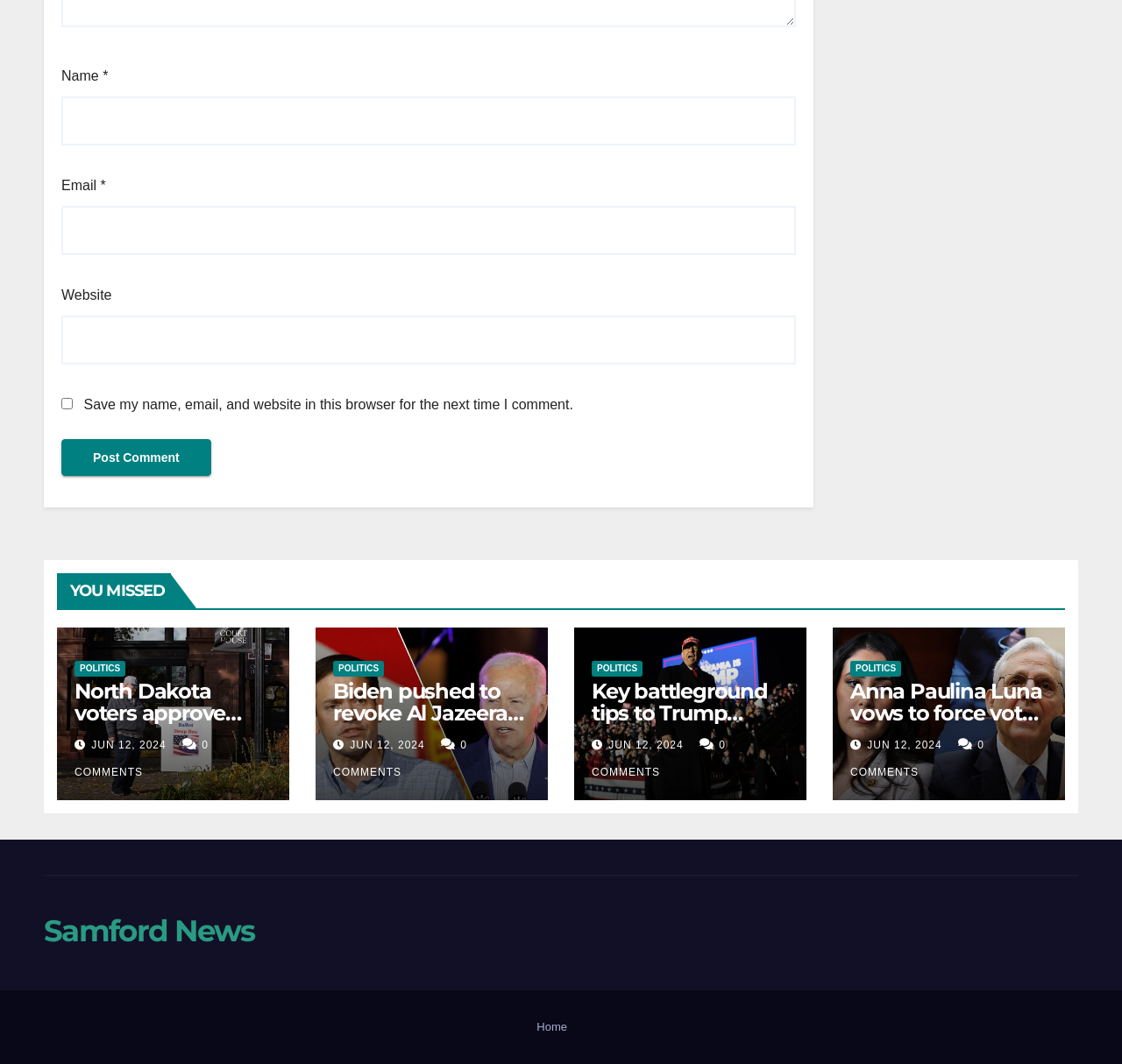Find the bounding box coordinates for the UI element that matches this description: "Jun 12, 2024".

[0.312, 0.694, 0.379, 0.706]